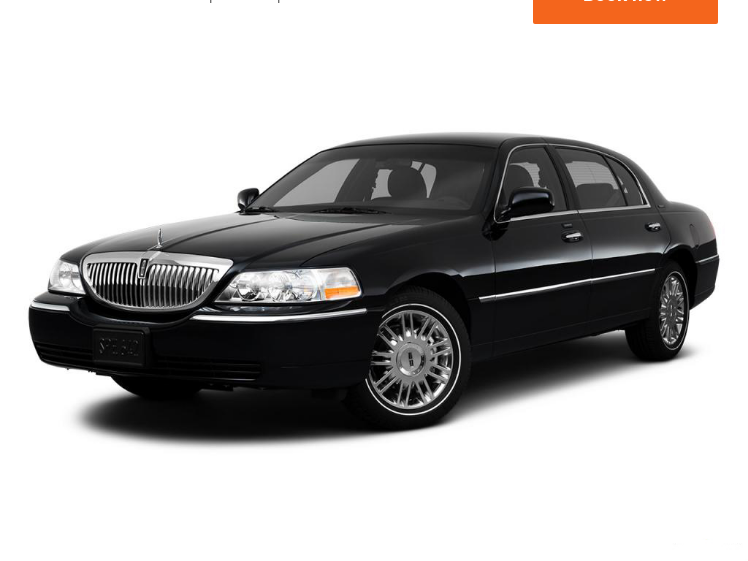In which area is the taxi service available?
From the image, provide a succinct answer in one word or a short phrase.

Tri-Valley area